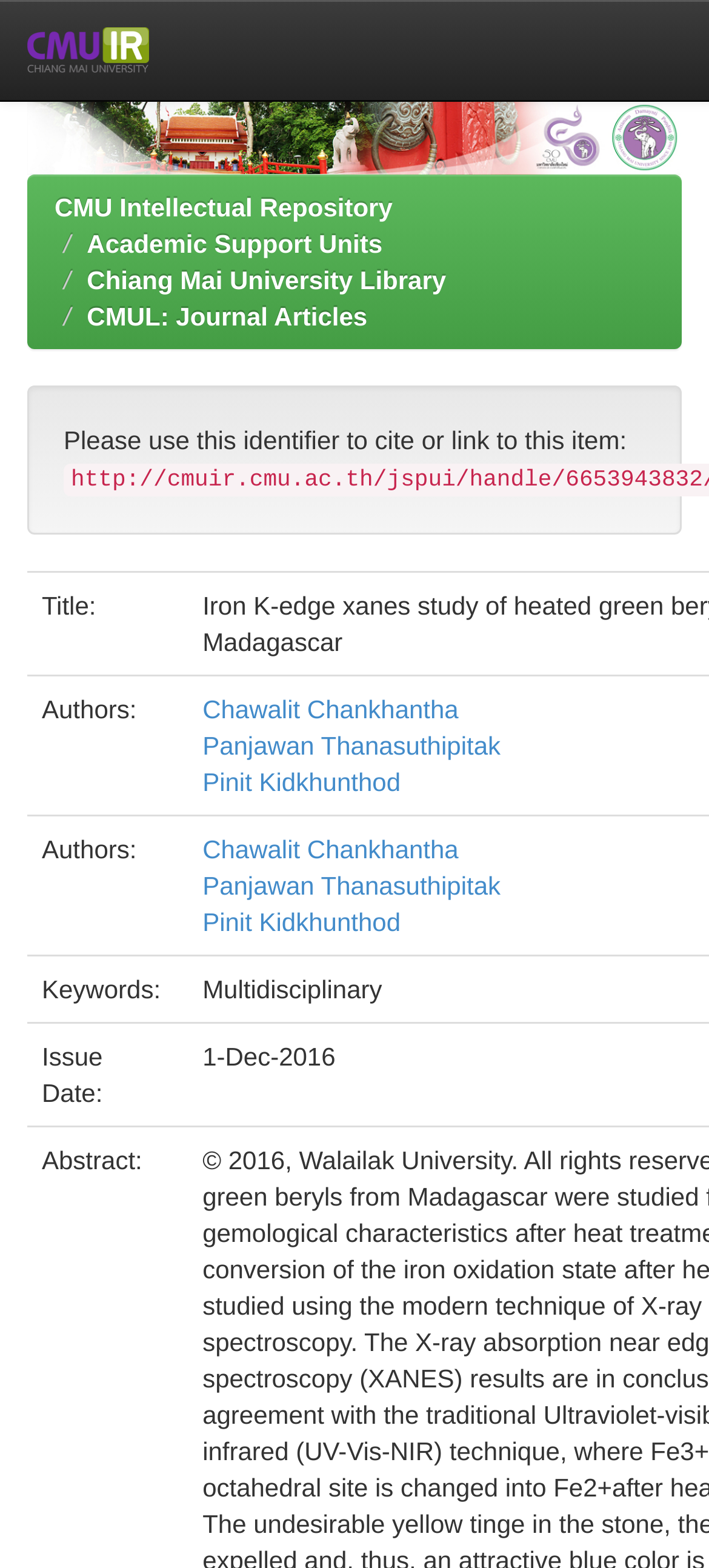Please locate the bounding box coordinates of the element that needs to be clicked to achieve the following instruction: "browse CMUL: Journal Articles". The coordinates should be four float numbers between 0 and 1, i.e., [left, top, right, bottom].

[0.123, 0.192, 0.518, 0.211]